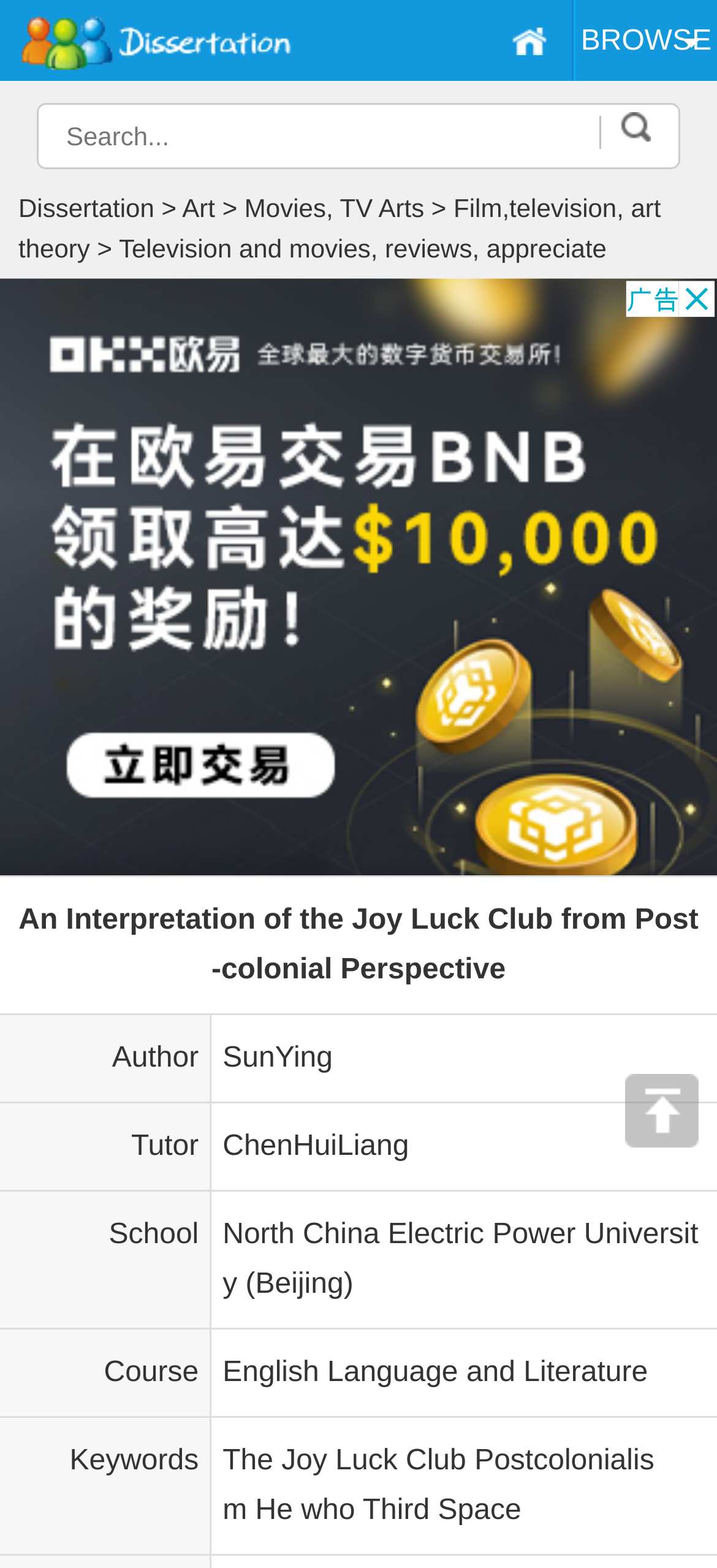Answer briefly with one word or phrase:
What is the title of the dissertation?

An Interpretation of the Joy Luck Club from Post-colonial Perspective